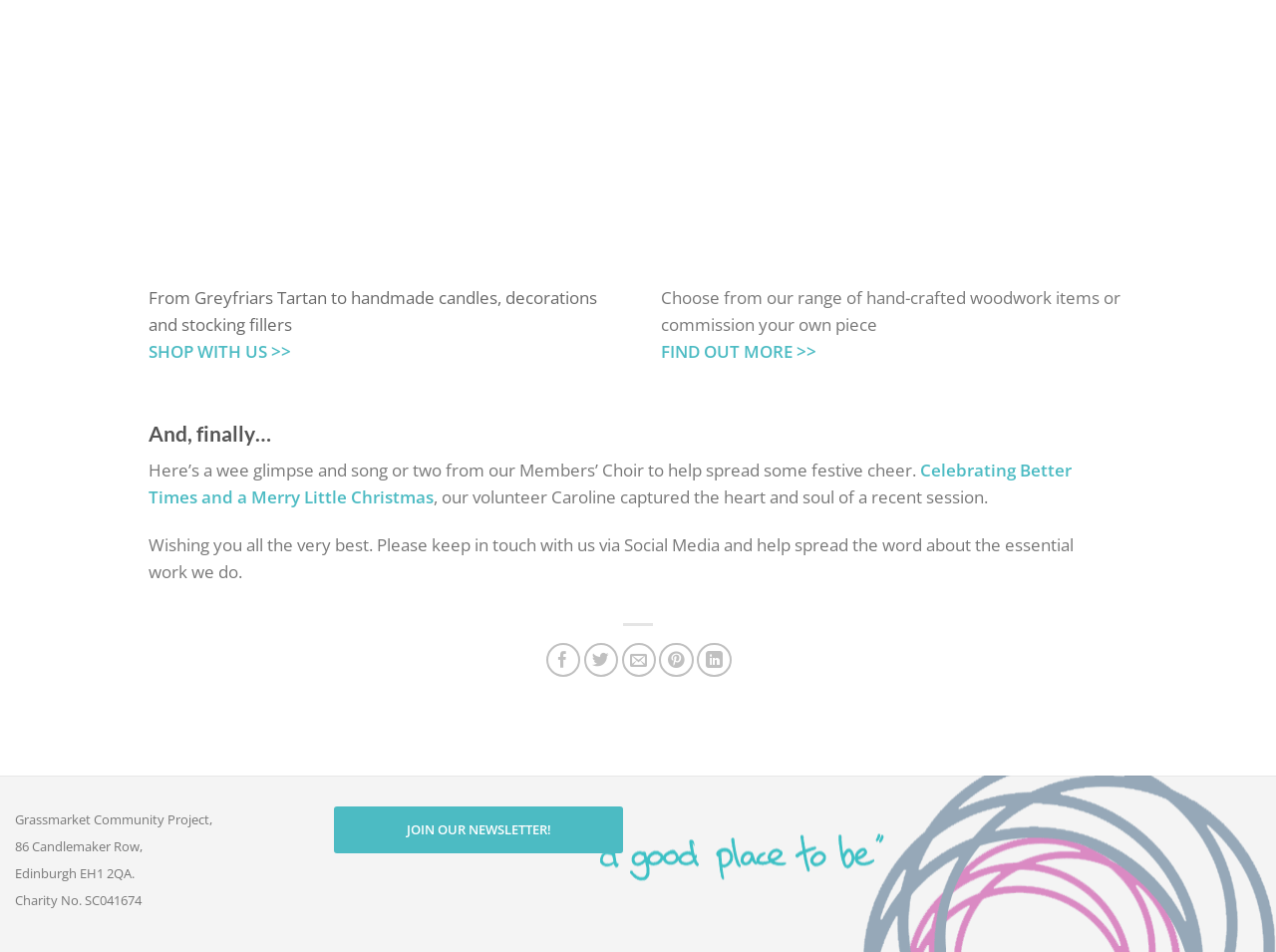Please provide the bounding box coordinates in the format (top-left x, top-left y, bottom-right x, bottom-right y). Remember, all values are floating point numbers between 0 and 1. What is the bounding box coordinate of the region described as: FIND OUT MORE >>

[0.518, 0.357, 0.639, 0.381]